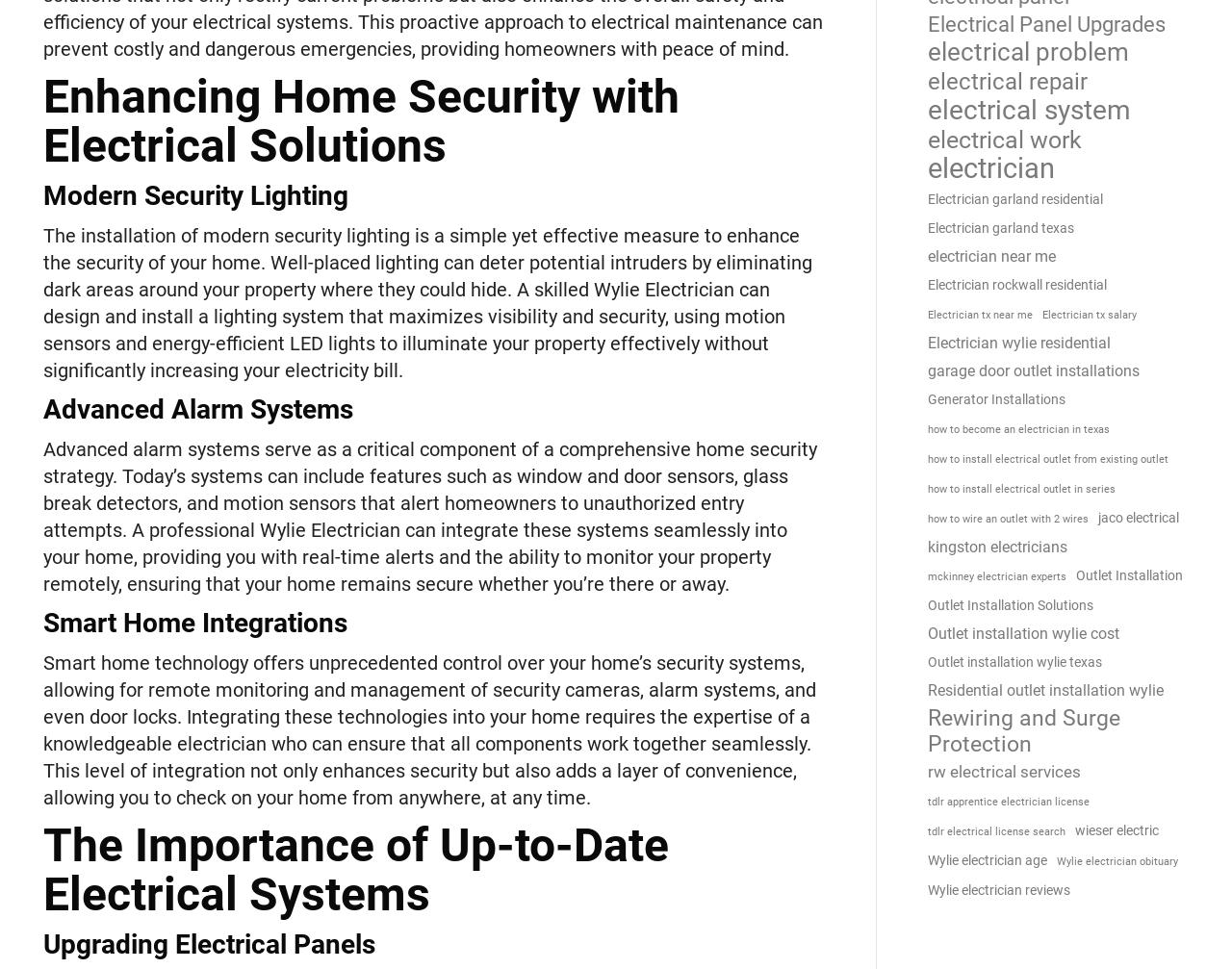Determine the bounding box coordinates in the format (top-left x, top-left y, bottom-right x, bottom-right y). Ensure all values are floating point numbers between 0 and 1. Identify the bounding box of the UI element described by: electrician

[0.751, 0.161, 0.859, 0.188]